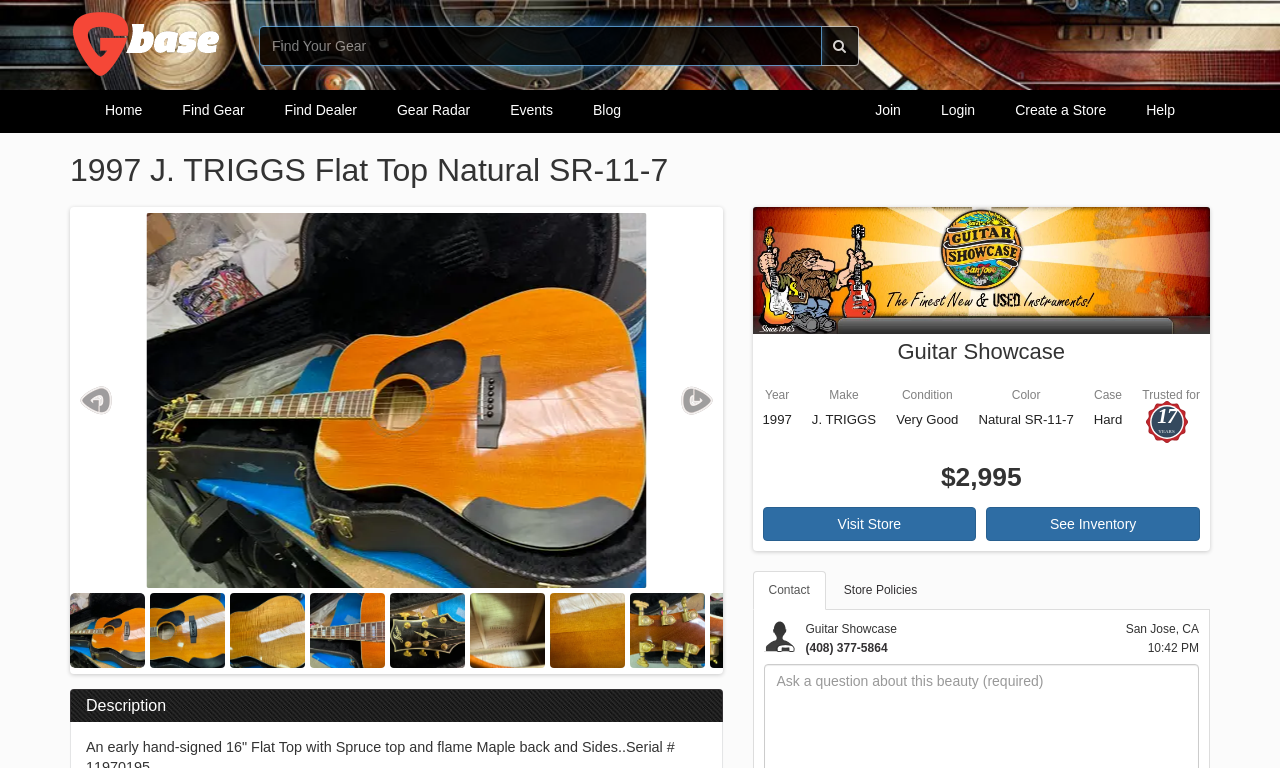What is the condition of the guitar?
Ensure your answer is thorough and detailed.

I found the answer by looking at the 'Condition' label and its corresponding value, which is 'Very Good', indicating the condition of the guitar.